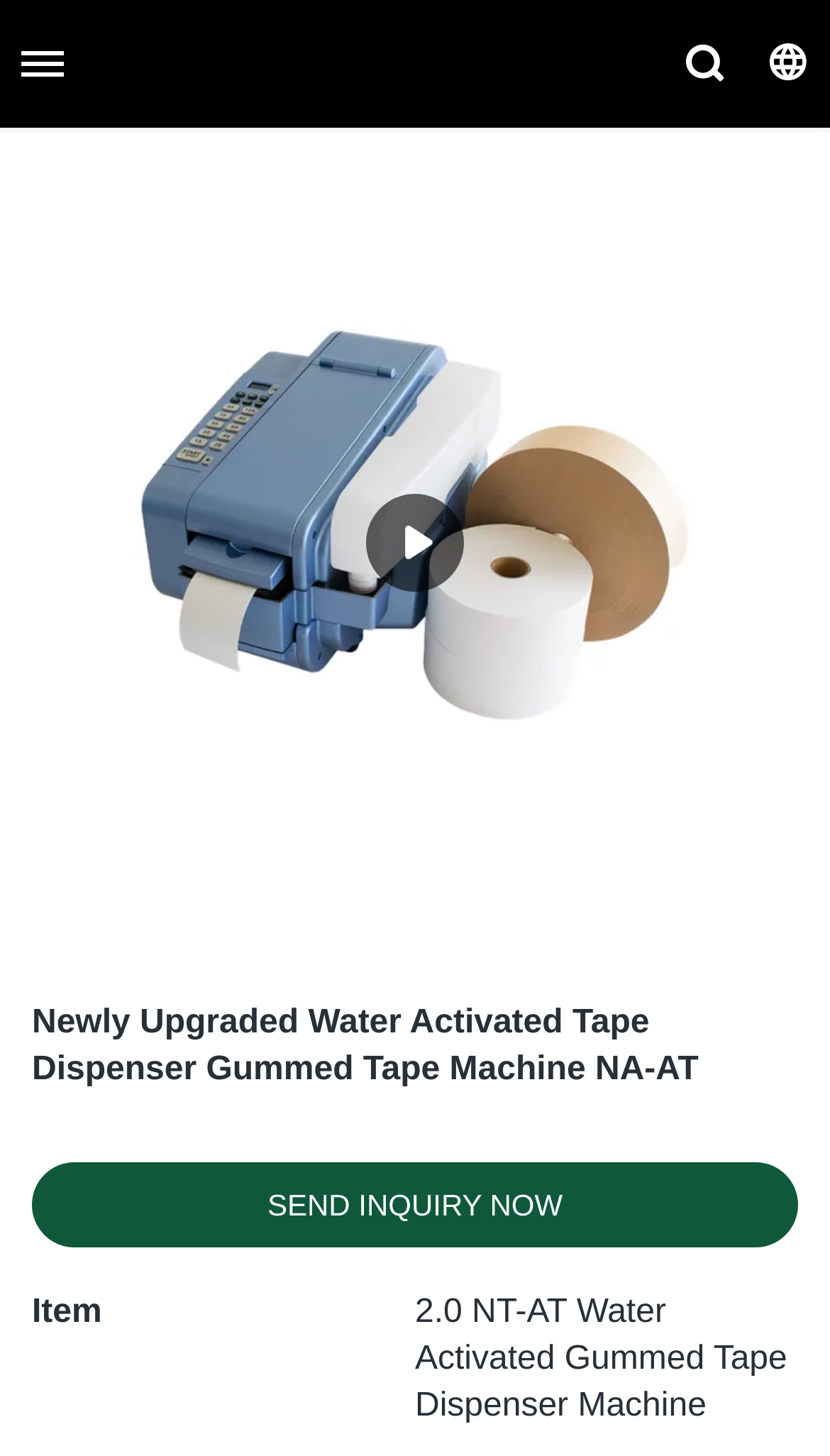What is the purpose of the 'SEND INQUIRY NOW' button?
Examine the screenshot and reply with a single word or phrase.

To send an inquiry